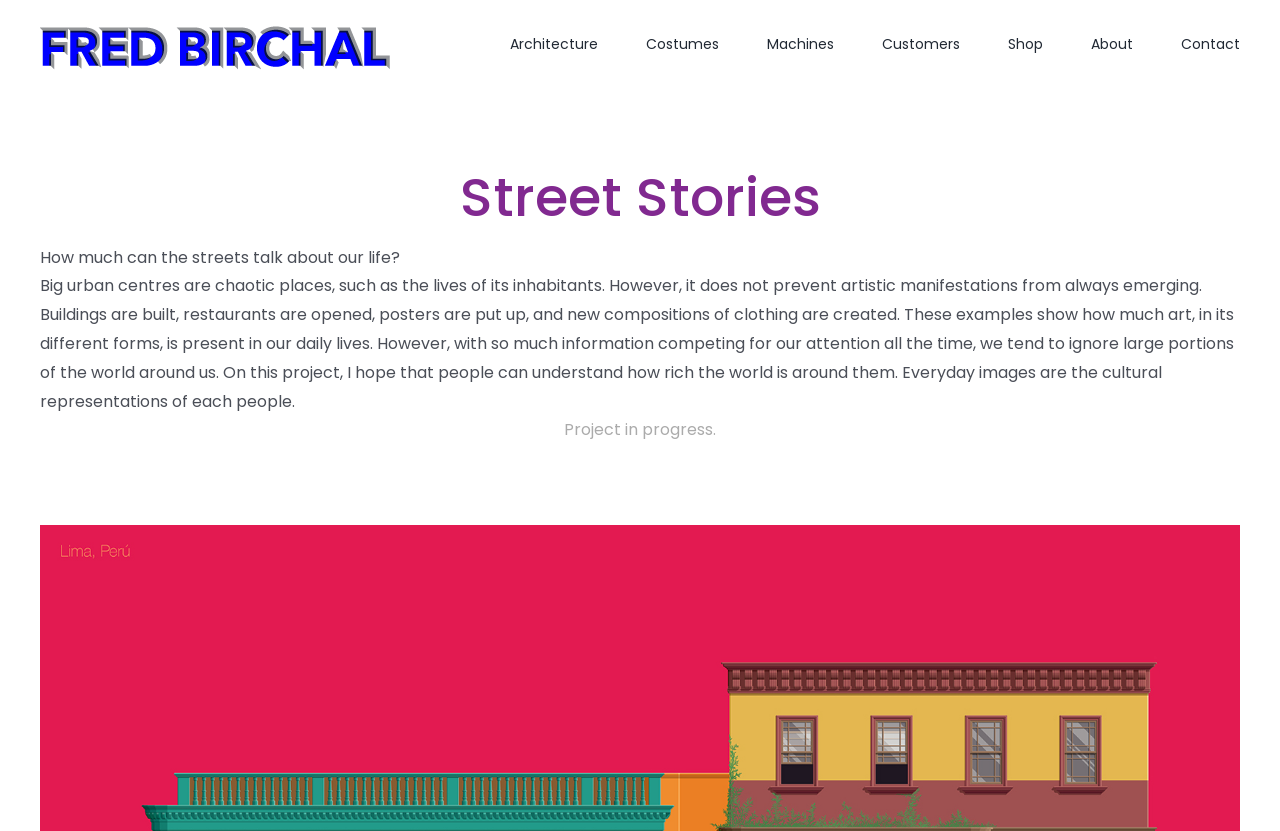Use a single word or phrase to answer the following:
How many main menu items are there?

7